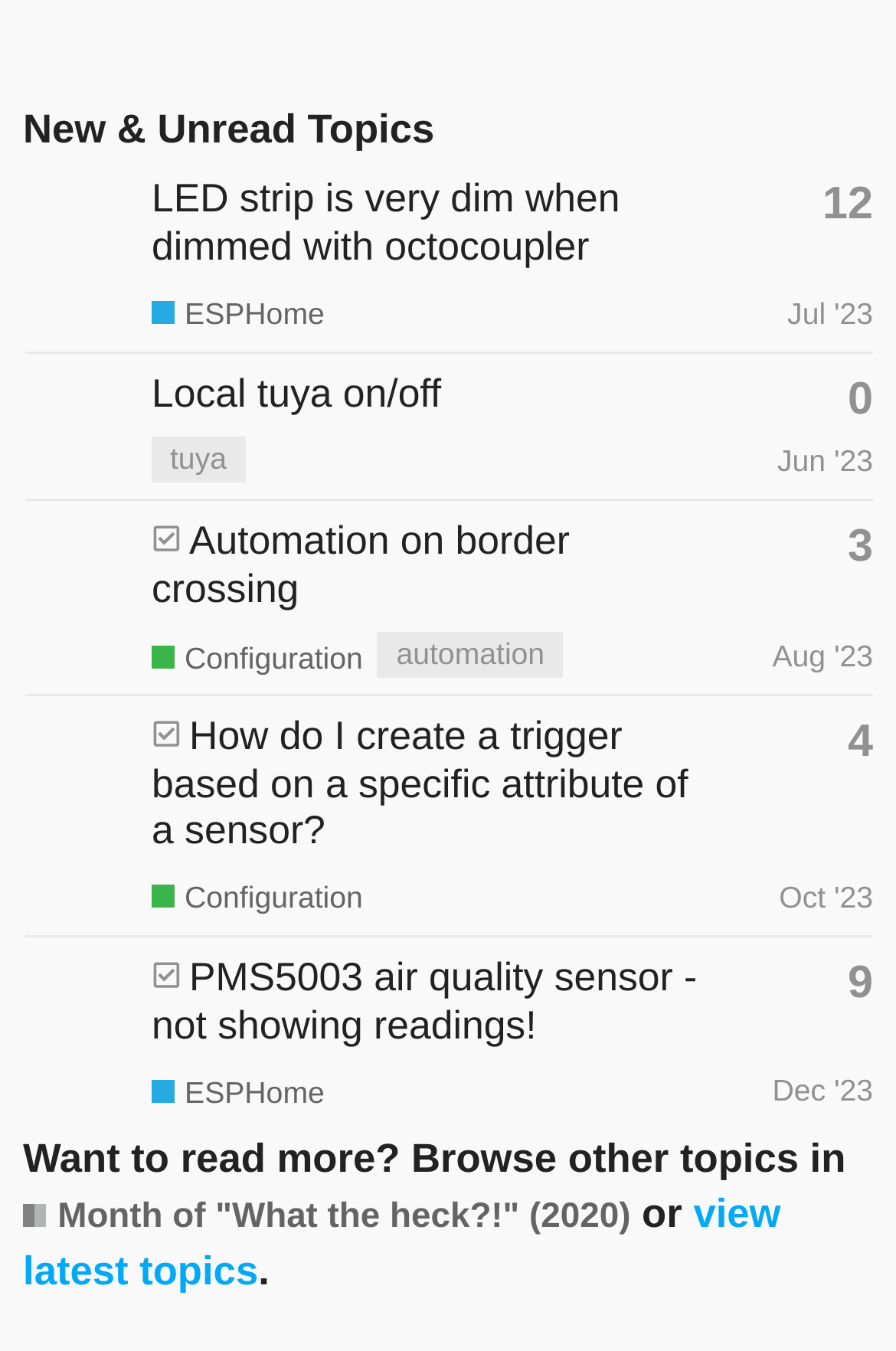Answer with a single word or phrase: 
What is the category of the third topic?

Configuration